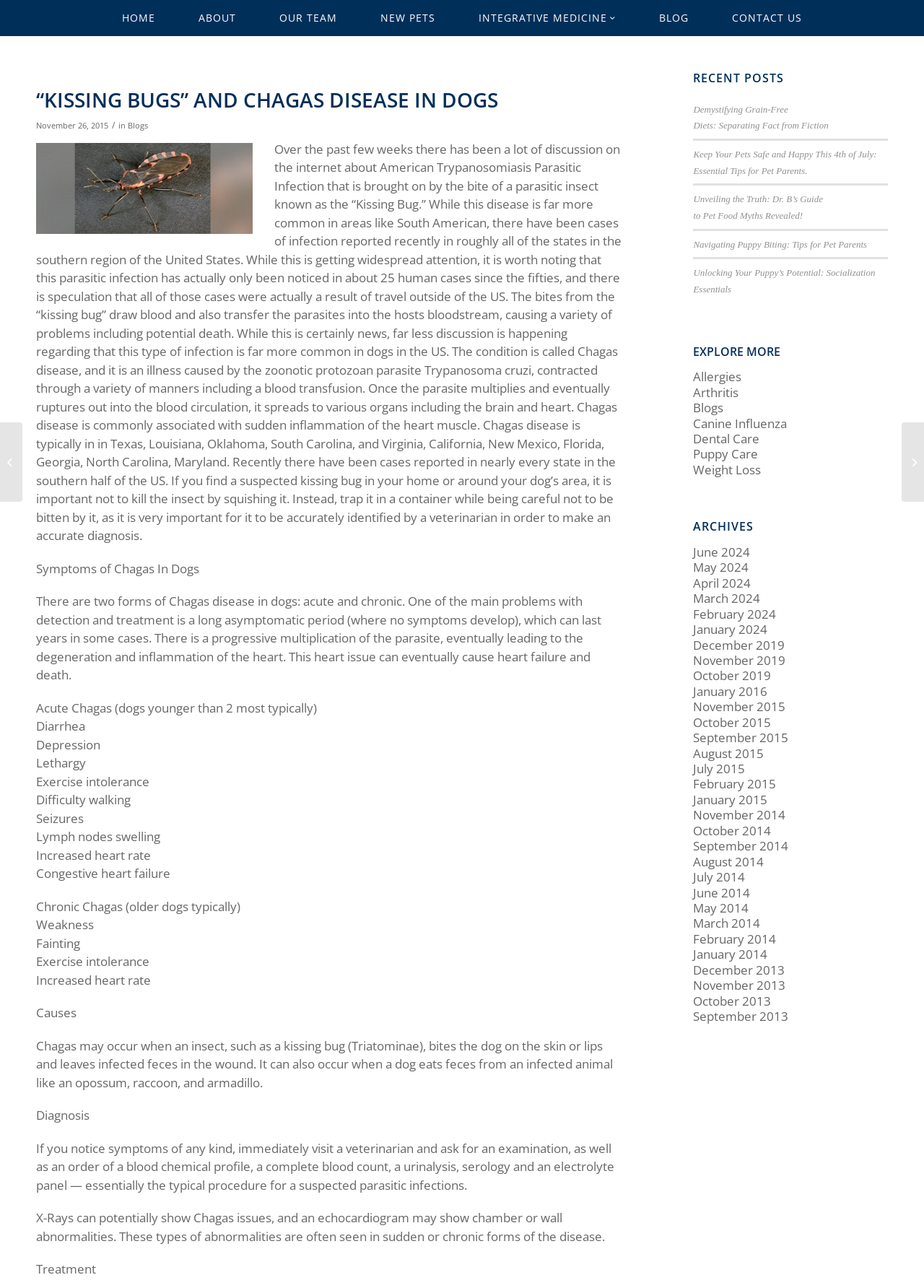Identify the bounding box coordinates for the UI element described as follows: Arthritis. Use the format (top-left x, top-left y, bottom-right x, bottom-right y) and ensure all values are floating point numbers between 0 and 1.

[0.75, 0.298, 0.8, 0.311]